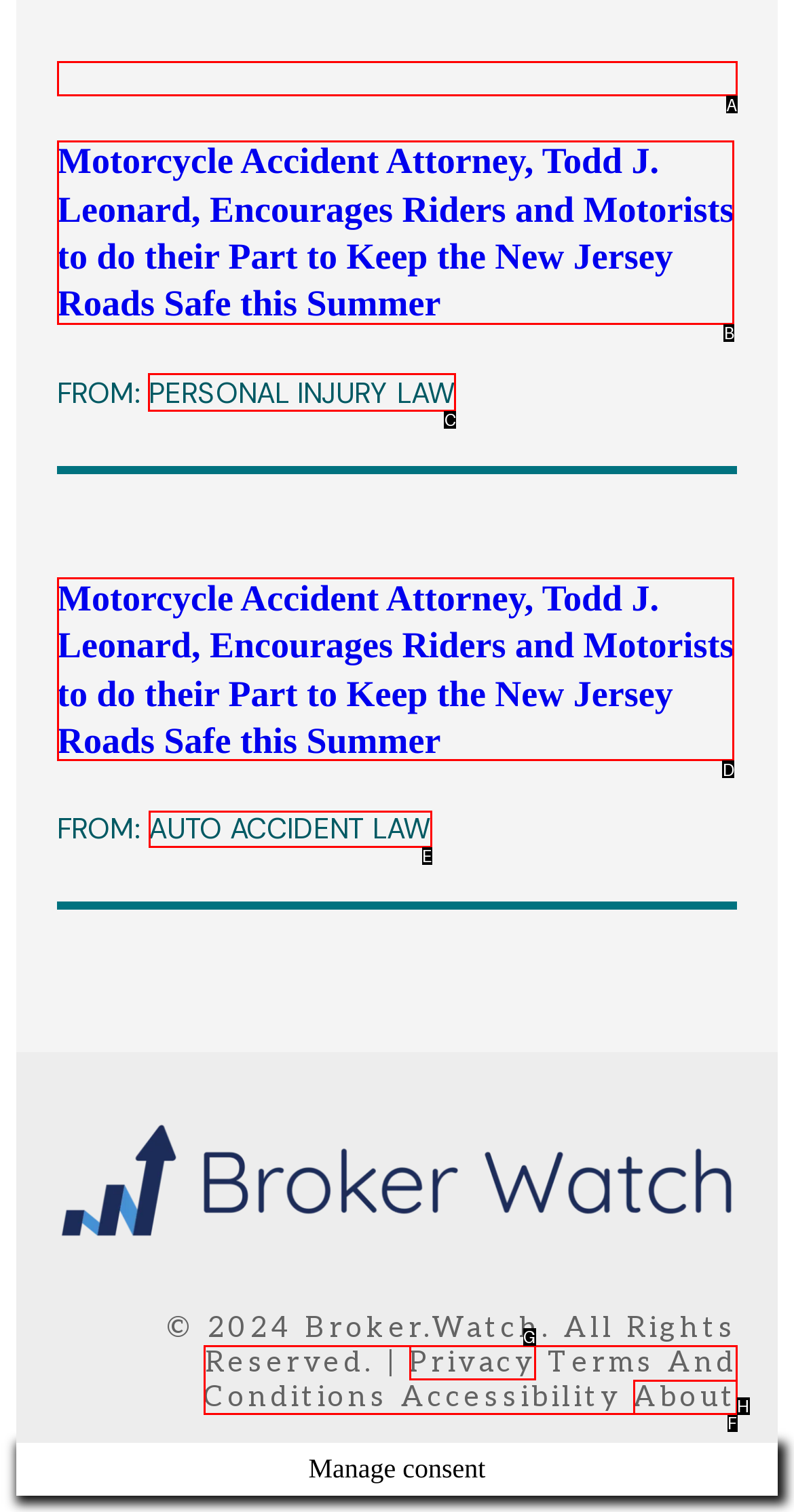Indicate which lettered UI element to click to fulfill the following task: Learn about personal injury law
Provide the letter of the correct option.

C